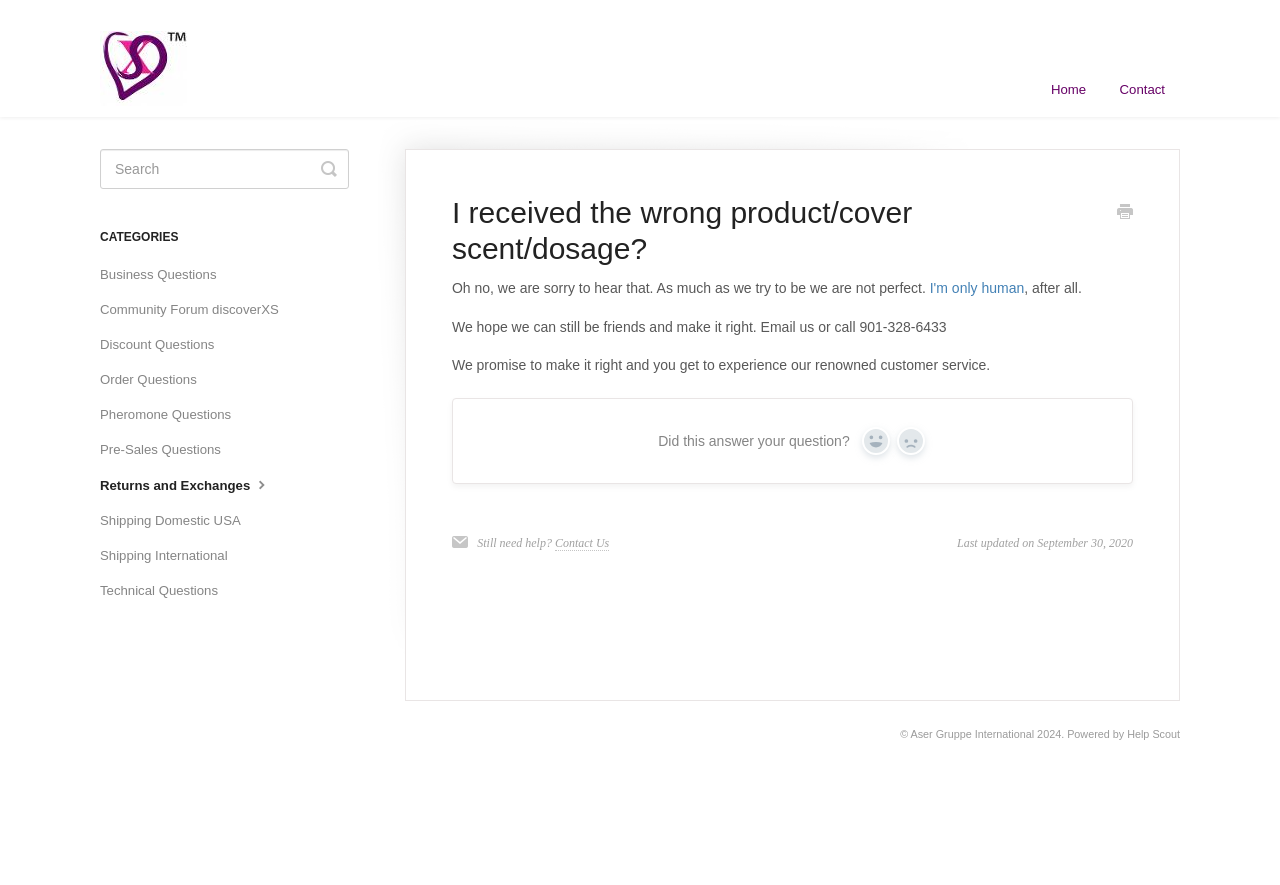Identify the bounding box coordinates for the UI element mentioned here: "Pheromone Questions". Provide the coordinates as four float values between 0 and 1, i.e., [left, top, right, bottom].

[0.078, 0.451, 0.192, 0.487]